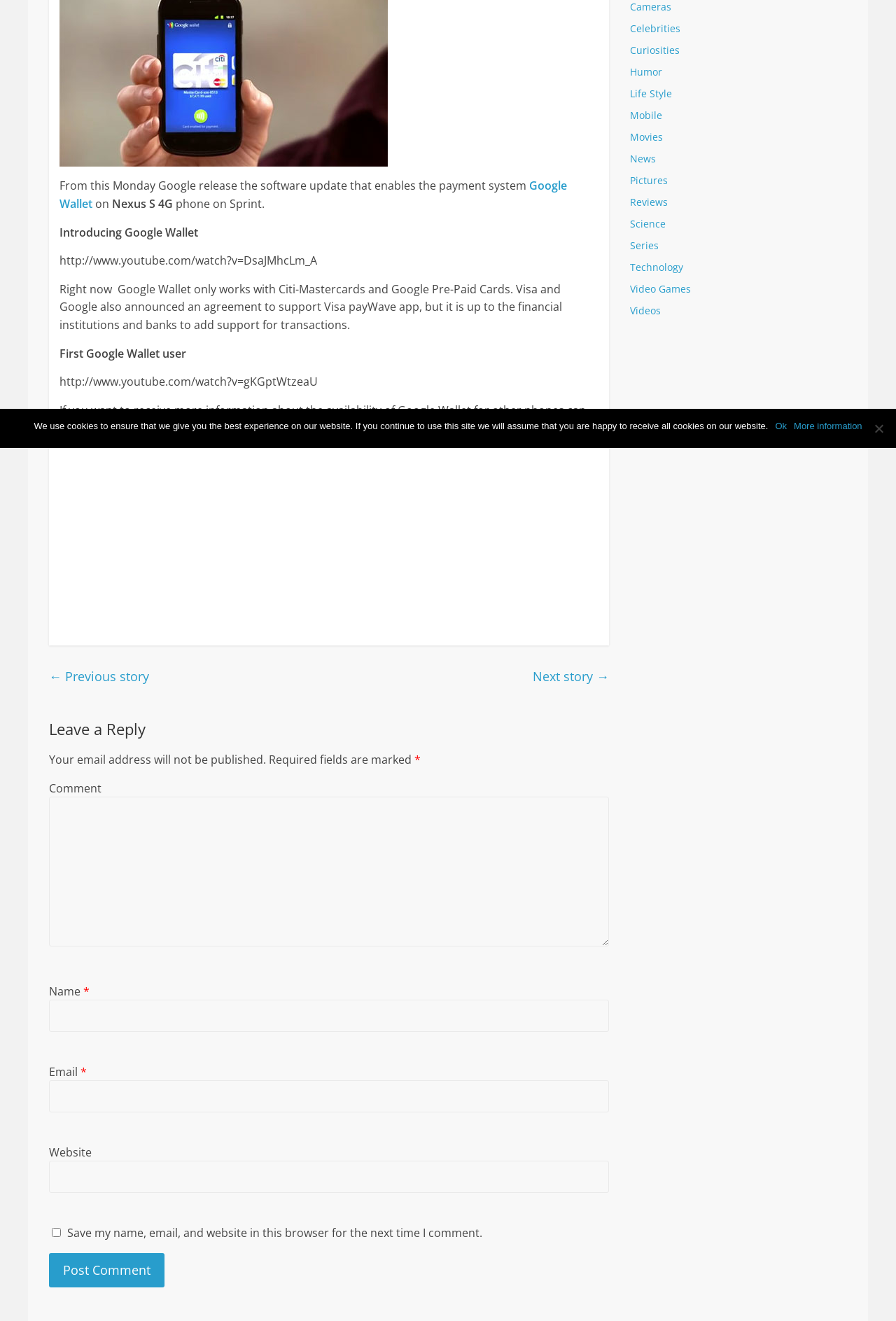Bounding box coordinates are specified in the format (top-left x, top-left y, bottom-right x, bottom-right y). All values are floating point numbers bounded between 0 and 1. Please provide the bounding box coordinate of the region this sentence describes: Science

[0.703, 0.164, 0.743, 0.175]